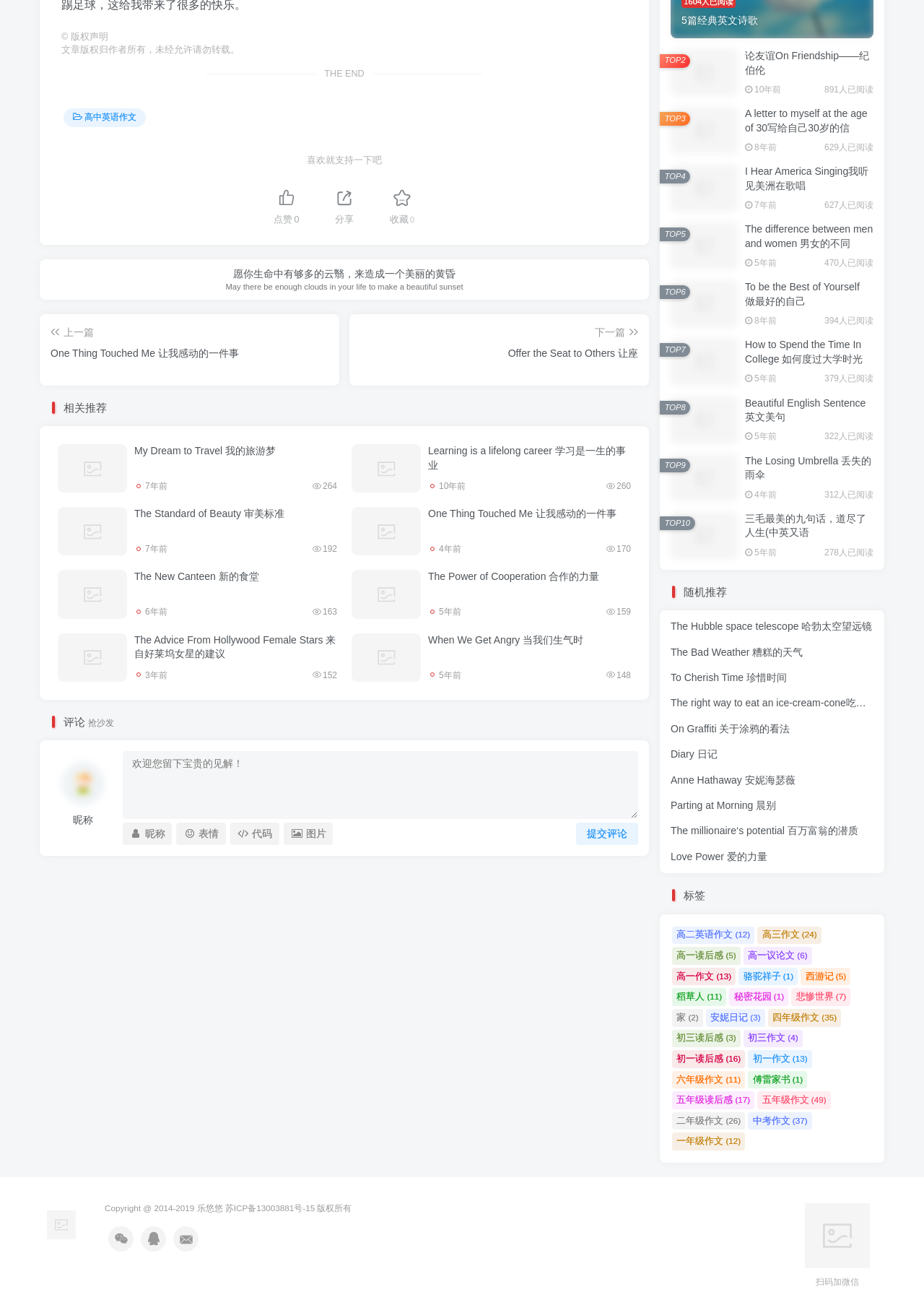Show the bounding box coordinates for the HTML element as described: "初一读后感 (16)".

[0.727, 0.8, 0.807, 0.813]